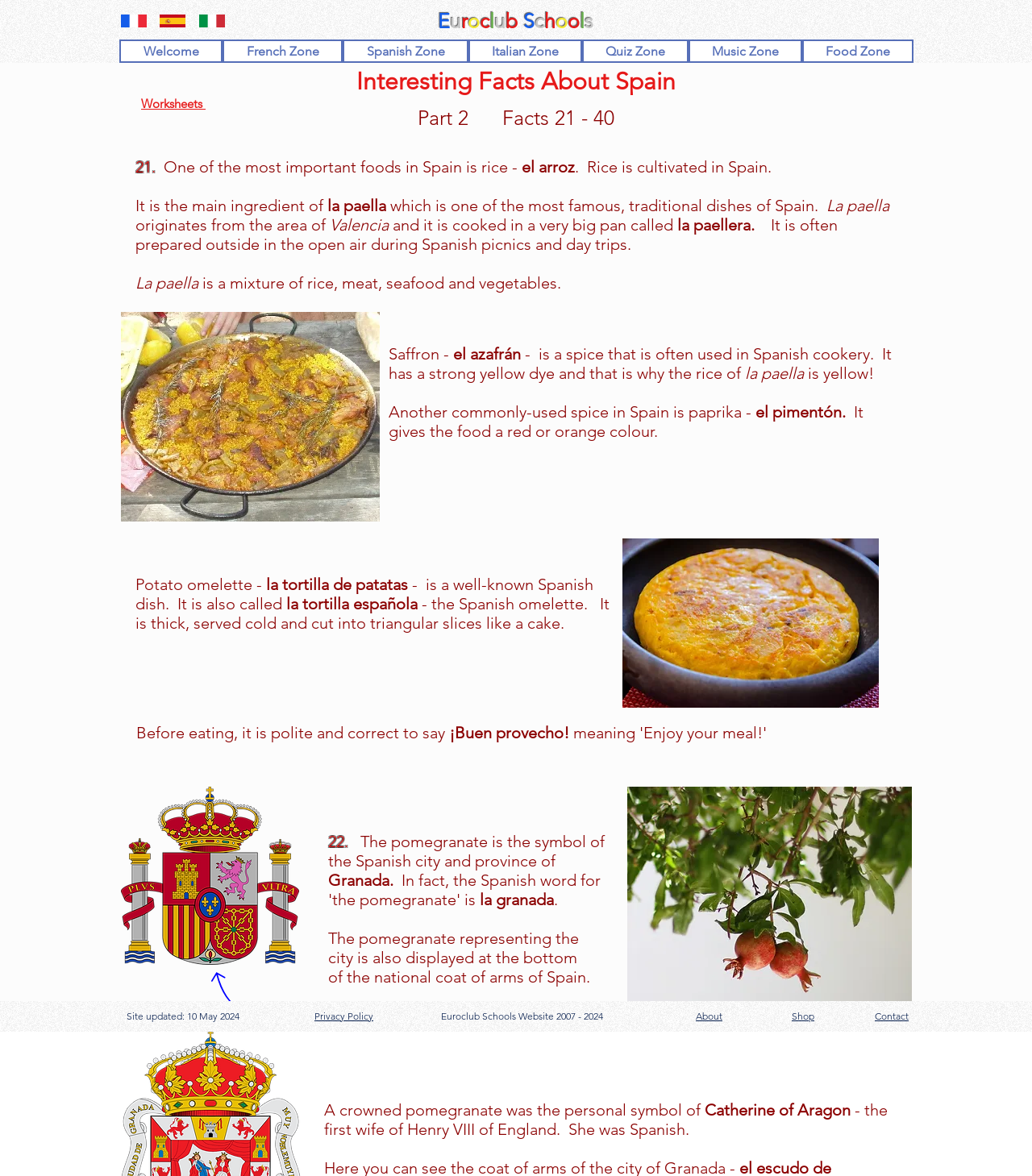Articulate a complete and detailed caption of the webpage elements.

This webpage is about interesting facts about Spain. At the top, there are three links with accompanying images: "French resources for schools", "Spanish resources for schools", and "Italian teaching resources". Below these links, there is a search bar and a navigation menu with links to different sections of the website, including "Welcome", "French Zone", "Spanish Zone", "Italian Zone", "Quiz Zone", "Music Zone", and "Food Zone".

The main content of the webpage is divided into sections, each with a heading. The first section is "Interesting Facts About Spain", which provides information about rice being a staple food in Spain and its importance in the traditional dish "la paella". There is an image of a Valencian paella accompanying this section.

The next section is "Worksheets", which has a link to access worksheets. Following this is "Part 2: Facts 21-40", which presents various interesting facts about Spain. These facts include information about "la paella", the use of saffron and paprika in Spanish cooking, and the popularity of potato omelette ("la tortilla de patatas"). There are images of a tortilla de patatas and the Spanish coat of arms accompanying this section.

The webpage also provides information about the pomegranate being the symbol of the Spanish city and province of Granada, and its representation on the national coat of arms of Spain. There is an image of the Spanish coat of arms and another image of a pomegranate accompanying this section.

At the bottom of the webpage, there are links to "Privacy Policy", "About", "Shop", and "Contact", along with a notice indicating that the site was updated on May 10, 2024.